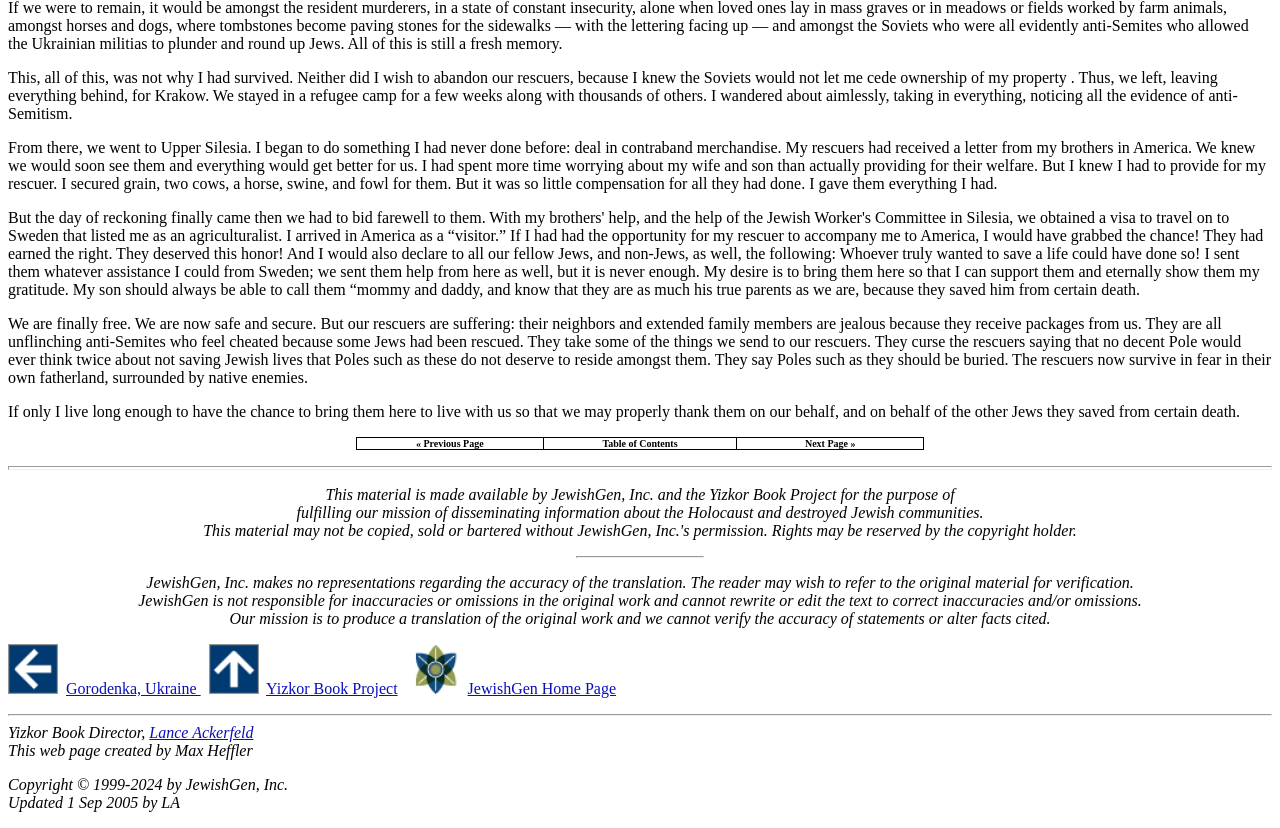Locate the coordinates of the bounding box for the clickable region that fulfills this instruction: "go to next page".

[0.576, 0.529, 0.721, 0.542]